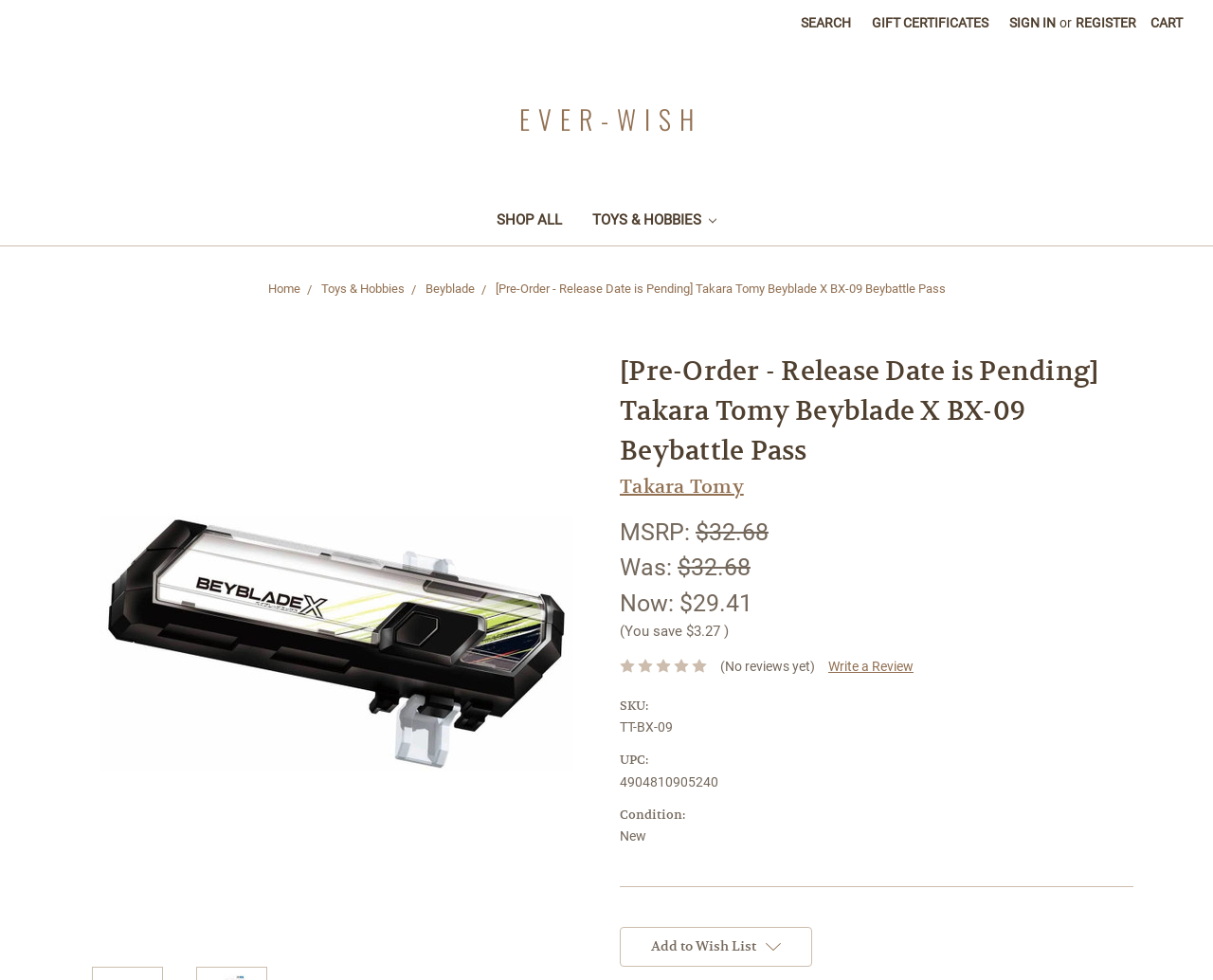What is the condition of the Beyblade X BX-09 Beybattle Pass?
Carefully analyze the image and provide a thorough answer to the question.

The condition of the Beyblade X BX-09 Beybattle Pass can be found in the product details section, under the 'Condition:' label, where it is listed as 'New'.